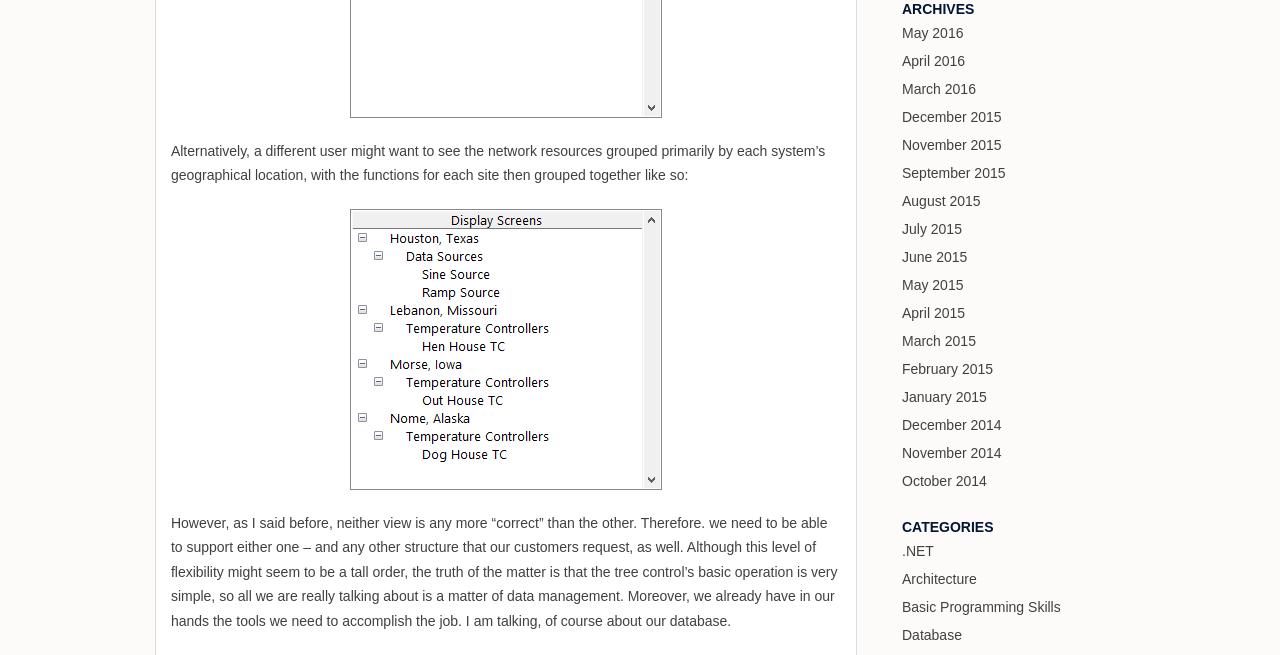Please give a concise answer to this question using a single word or phrase: 
What is the image associated with the 'By Location' link?

Icon